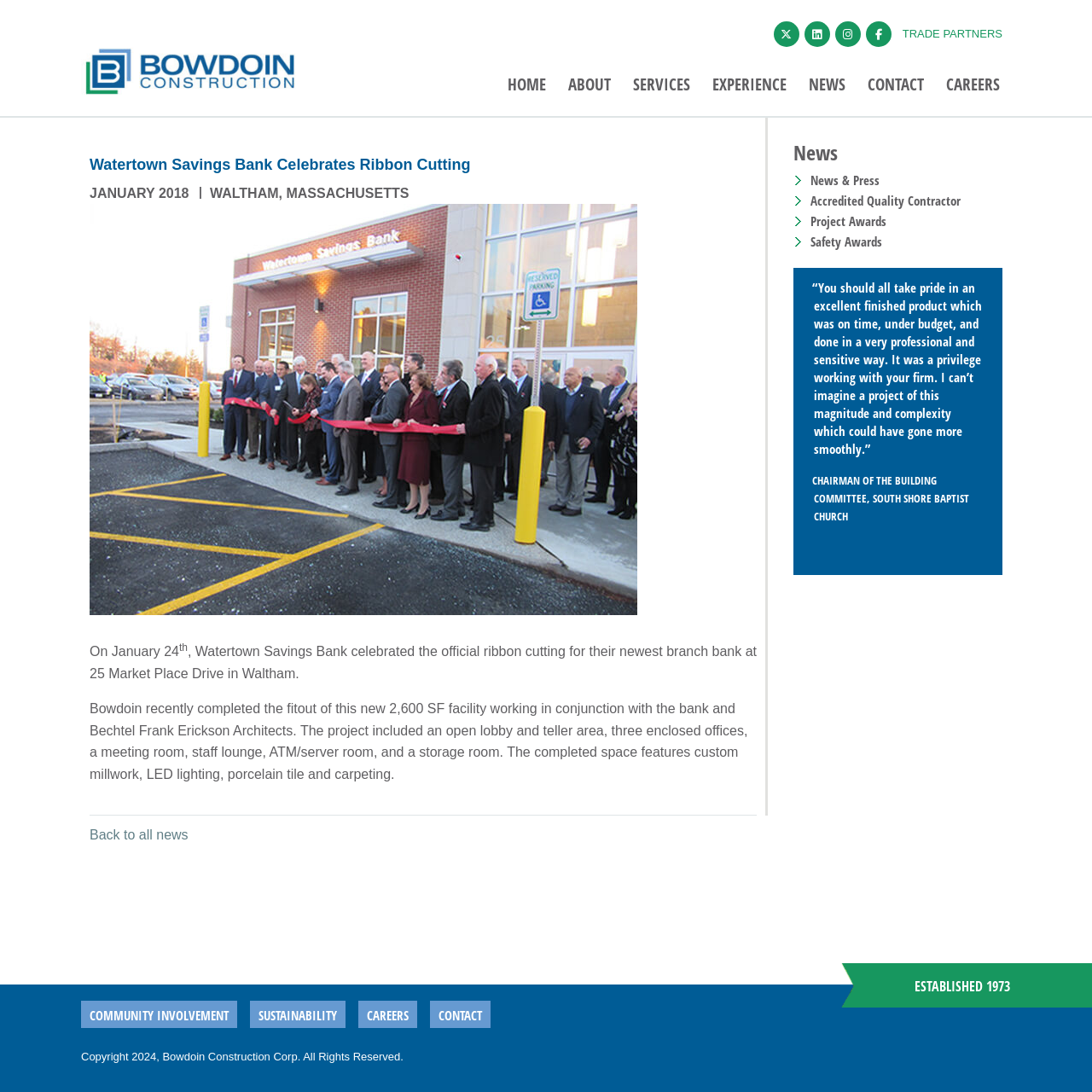Predict the bounding box of the UI element based on the description: "Careers". The coordinates should be four float numbers between 0 and 1, formatted as [left, top, right, bottom].

[0.328, 0.916, 0.382, 0.941]